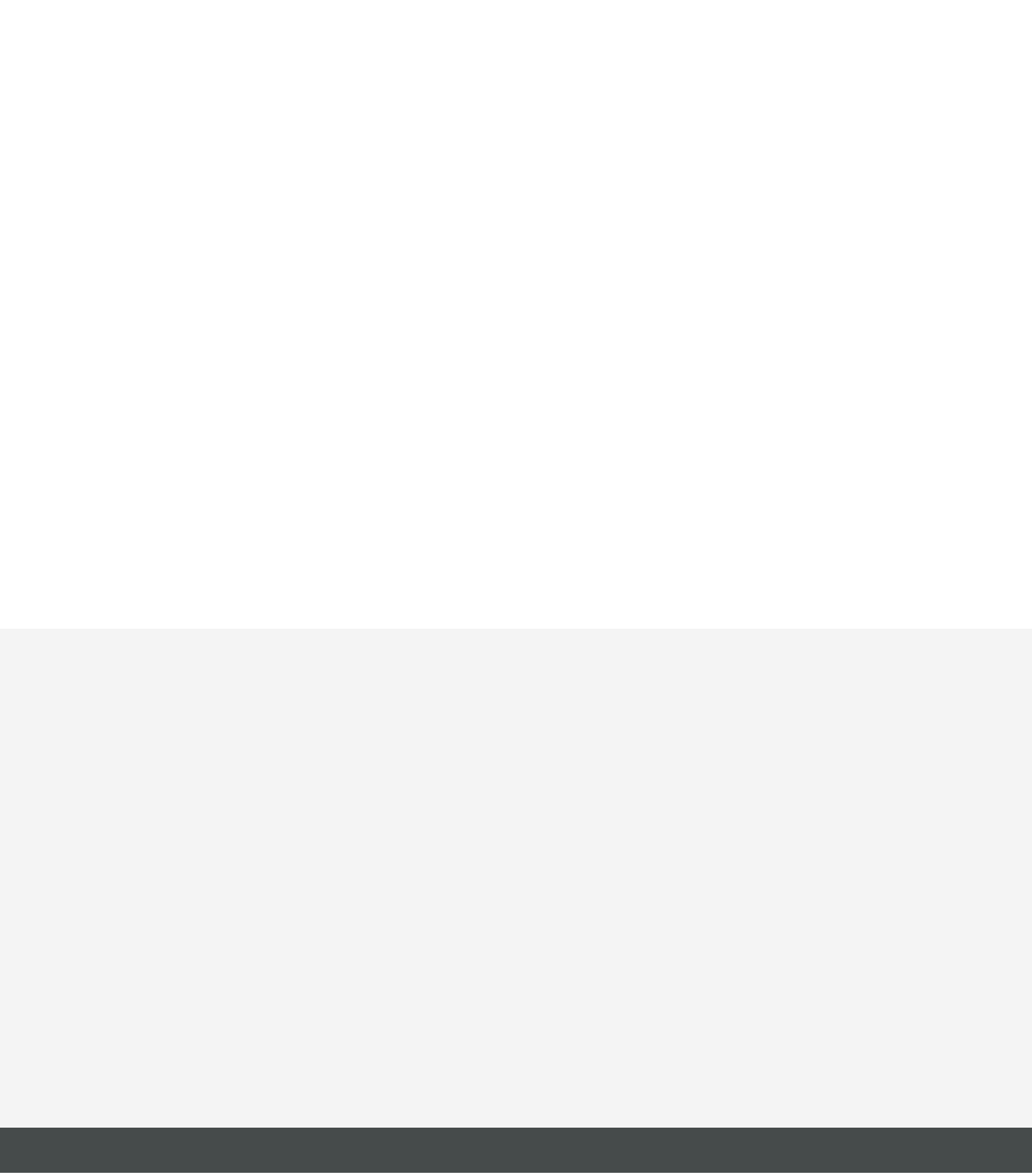Kindly determine the bounding box coordinates for the area that needs to be clicked to execute this instruction: "Go to the NEWS page".

None